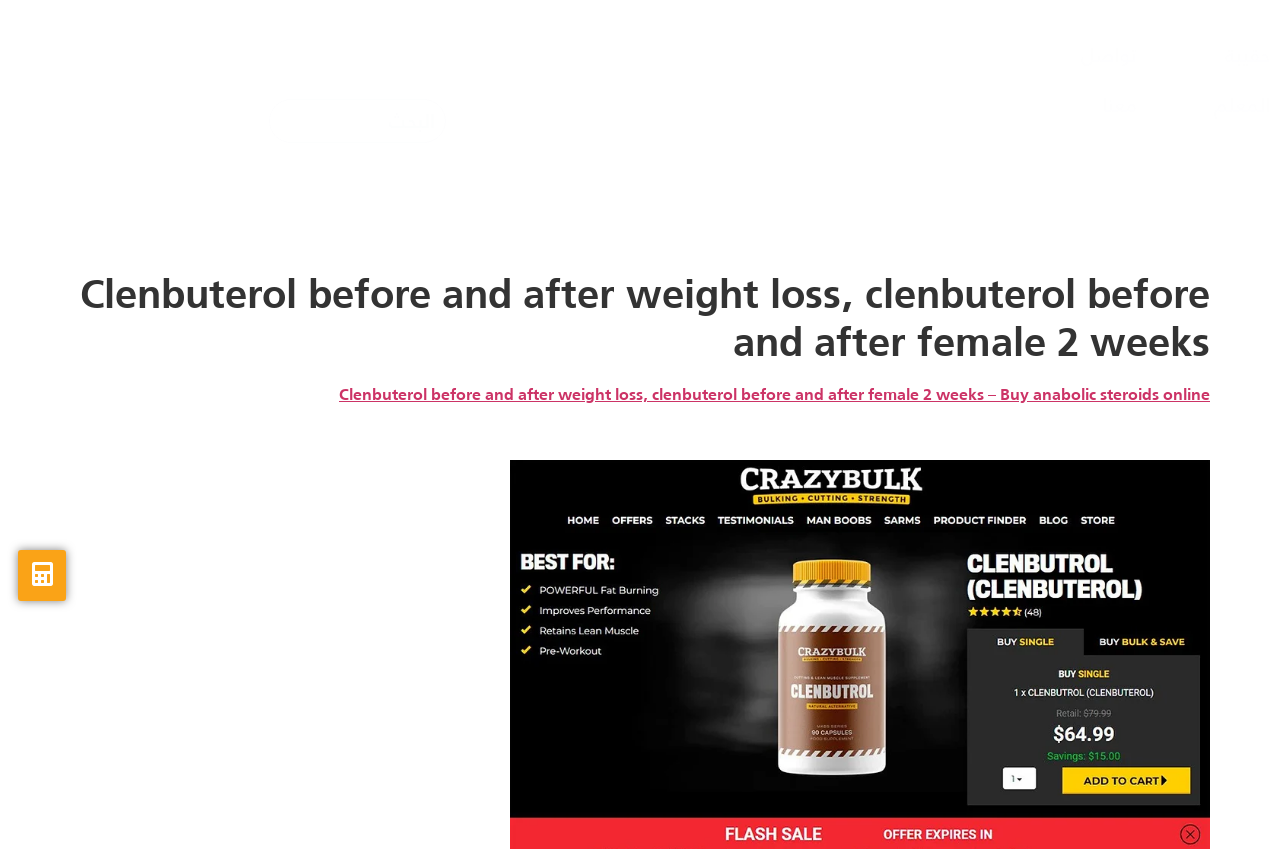Summarize the contents and layout of the webpage in detail.

The webpage appears to be a blog or article page focused on Clenbuterol before and after weight loss, specifically for females over a 2-week period. 

At the top of the page, there is a navigation menu with several links, including "الرئيسية" (Home), "عن المستثمر الذكي" (About Smart Investor), "المكتبة" (Library), "الفيديوهات" (Videos), "مجلة المستثمر الذكي" (Smart Investor Magazine), "الأدوات" (Tools), "حقيبة المعلم" (Teacher's Bag), and "تواصل معنا" (Contact Us). These links are positioned horizontally across the top of the page.

Below the navigation menu, there is a search bar located on the left side of the page, allowing users to search for specific content. 

The main content of the page is headed by a large title, "Clenbuterol before and after weight loss, clenbuterol before and after female 2 weeks", which spans almost the entire width of the page. 

Underneath the title, there is a link to "Buy anabolic steroids online" positioned on the right side of the page. 

On the bottom left of the page, there is a small link with no text, and another link with no text is positioned at the very bottom of the page, near the center.